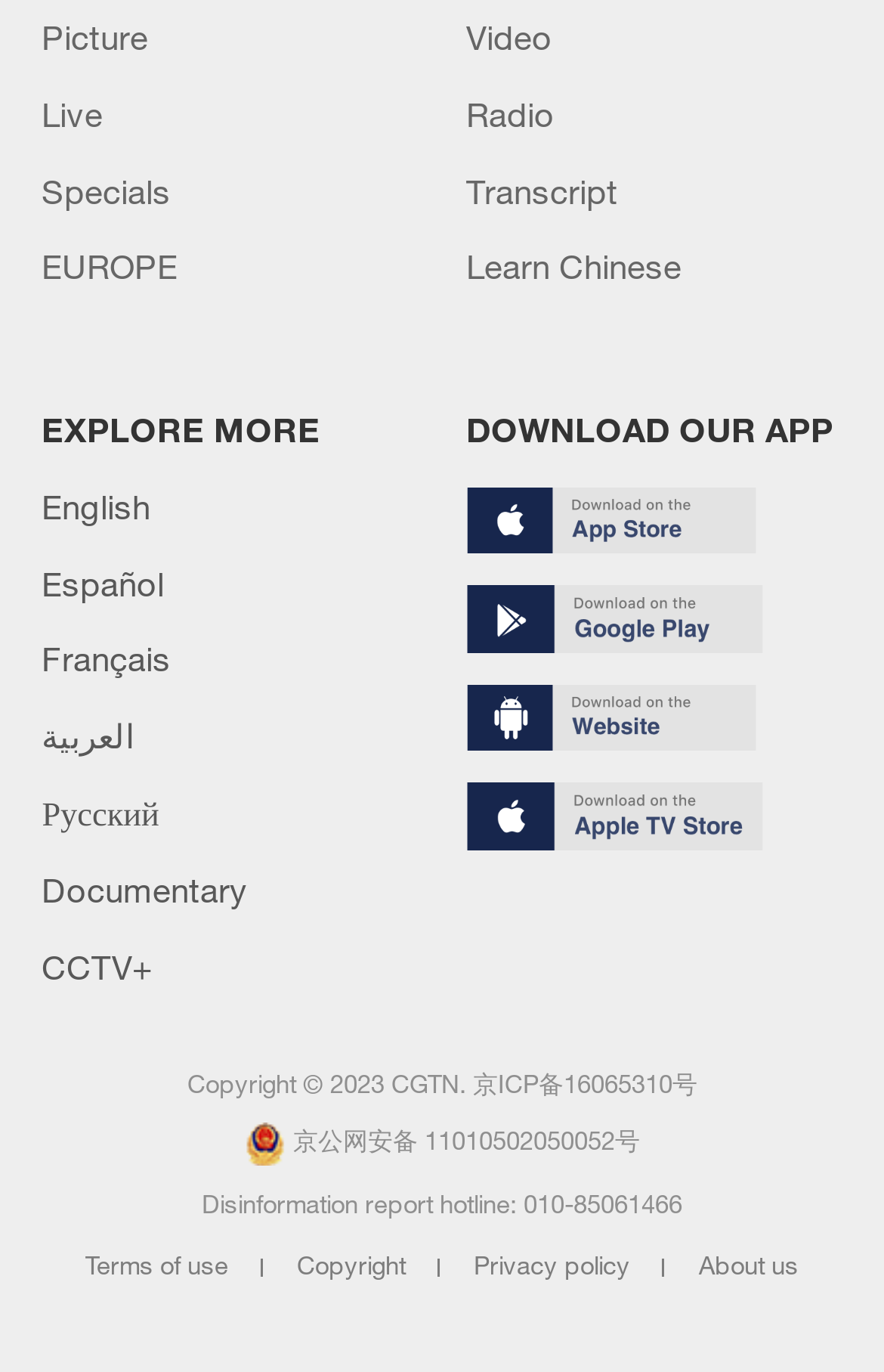Using the element description Mac Mini, predict the bounding box coordinates for the UI element. Provide the coordinates in (top-left x, top-left y, bottom-right x, bottom-right y) format with values ranging from 0 to 1.

None